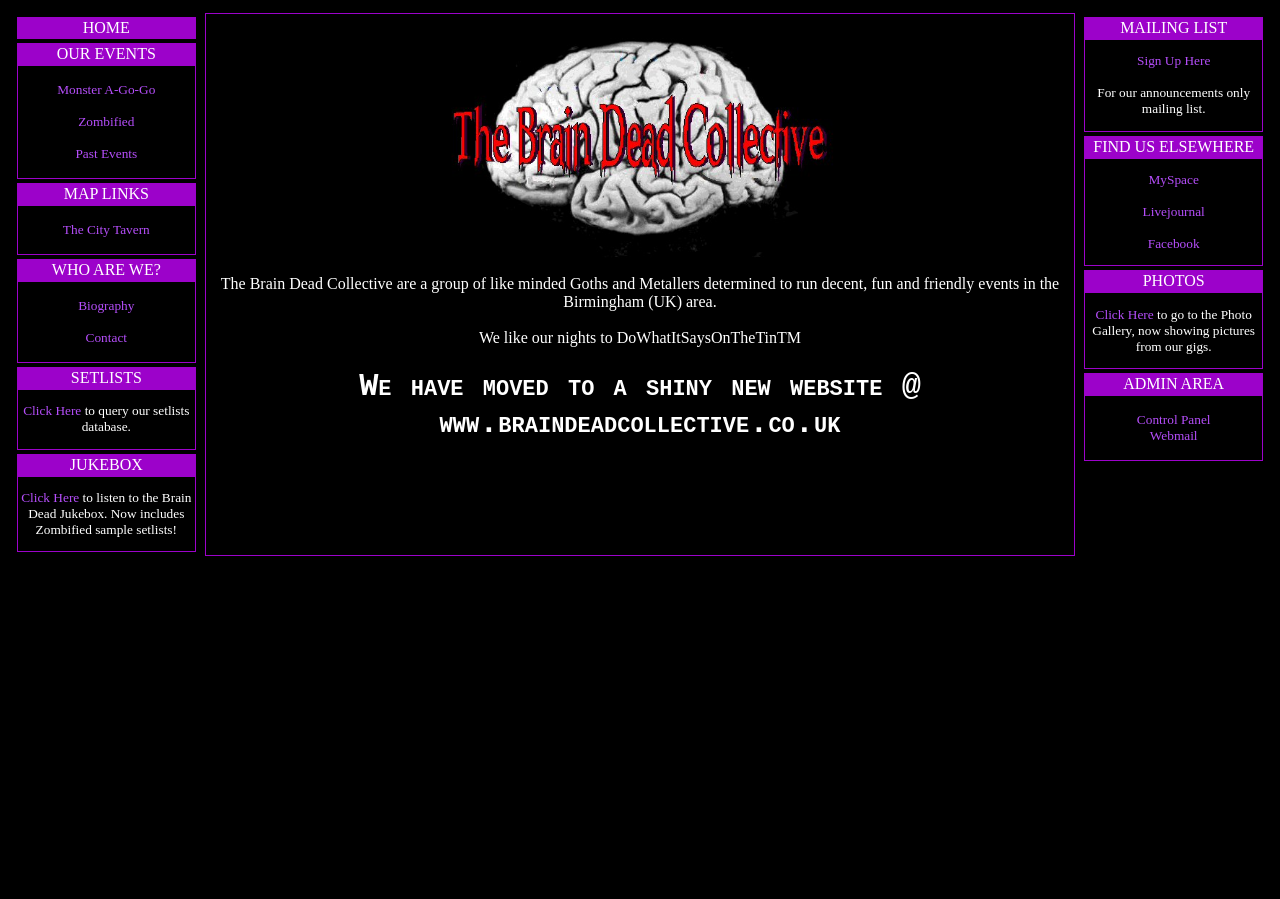Provide the bounding box coordinates of the section that needs to be clicked to accomplish the following instruction: "Visit the website at https://www.couponbanker.com."

None